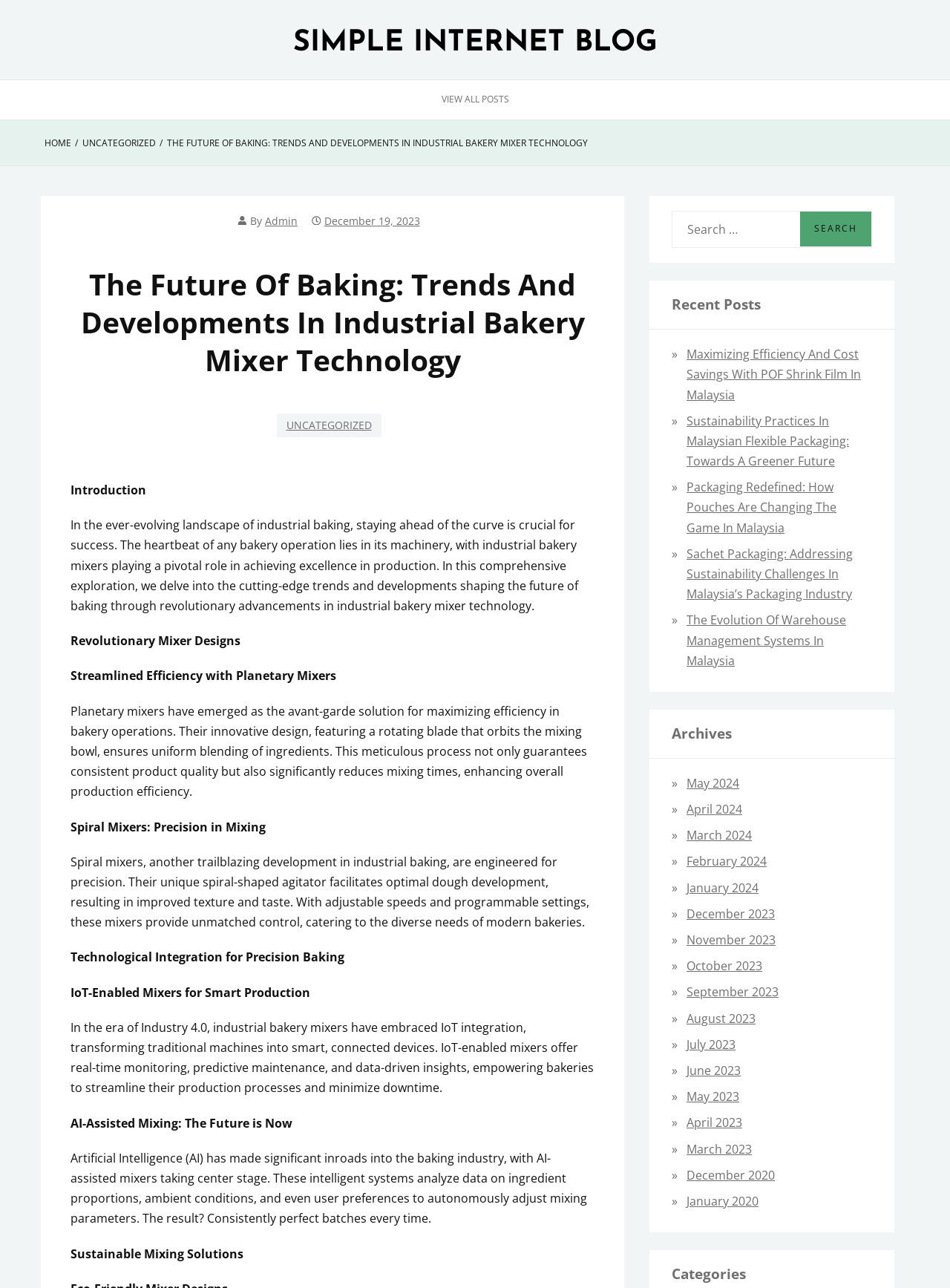What is the purpose of AI-assisted mixing in industrial bakeries?
Based on the visual information, provide a detailed and comprehensive answer.

The webpage explains that AI-assisted mixers analyze data on ingredient proportions, ambient conditions, and user preferences to autonomously adjust mixing parameters, resulting in consistently perfect batches every time. This technology enables bakeries to achieve high-quality products with minimal human intervention.